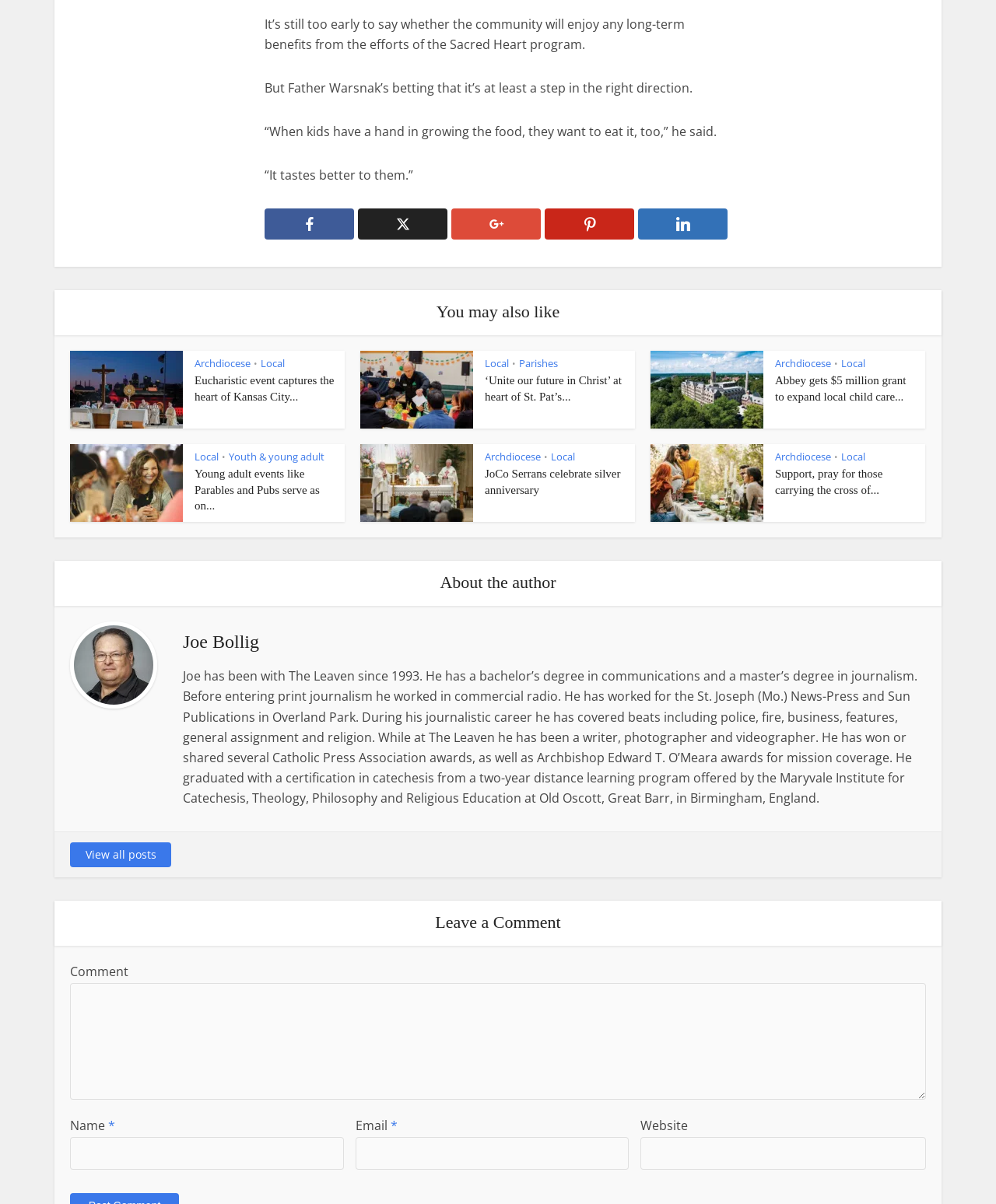Show the bounding box coordinates for the HTML element as described: "JoCo Serrans celebrate silver anniversary".

[0.487, 0.388, 0.623, 0.412]